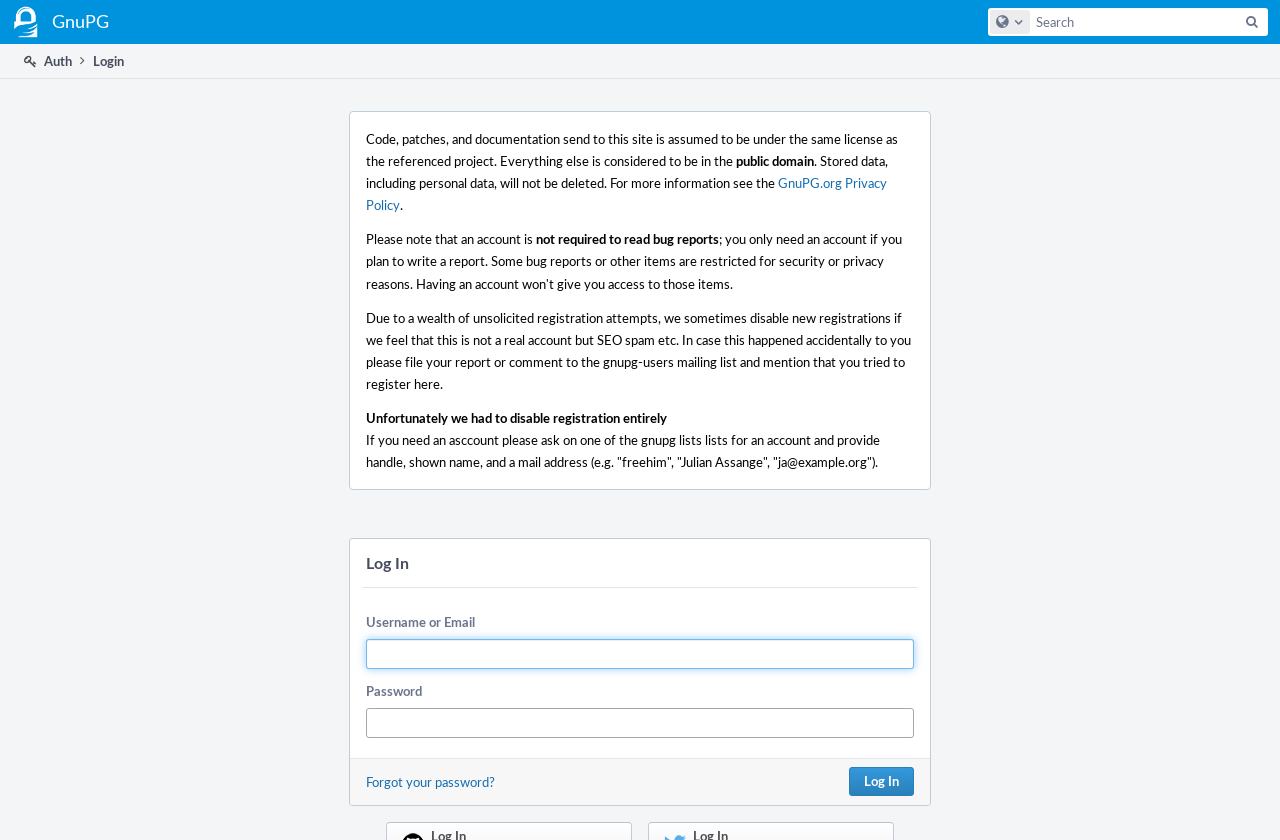Please answer the following question using a single word or phrase: 
What is the purpose of this webpage?

Login